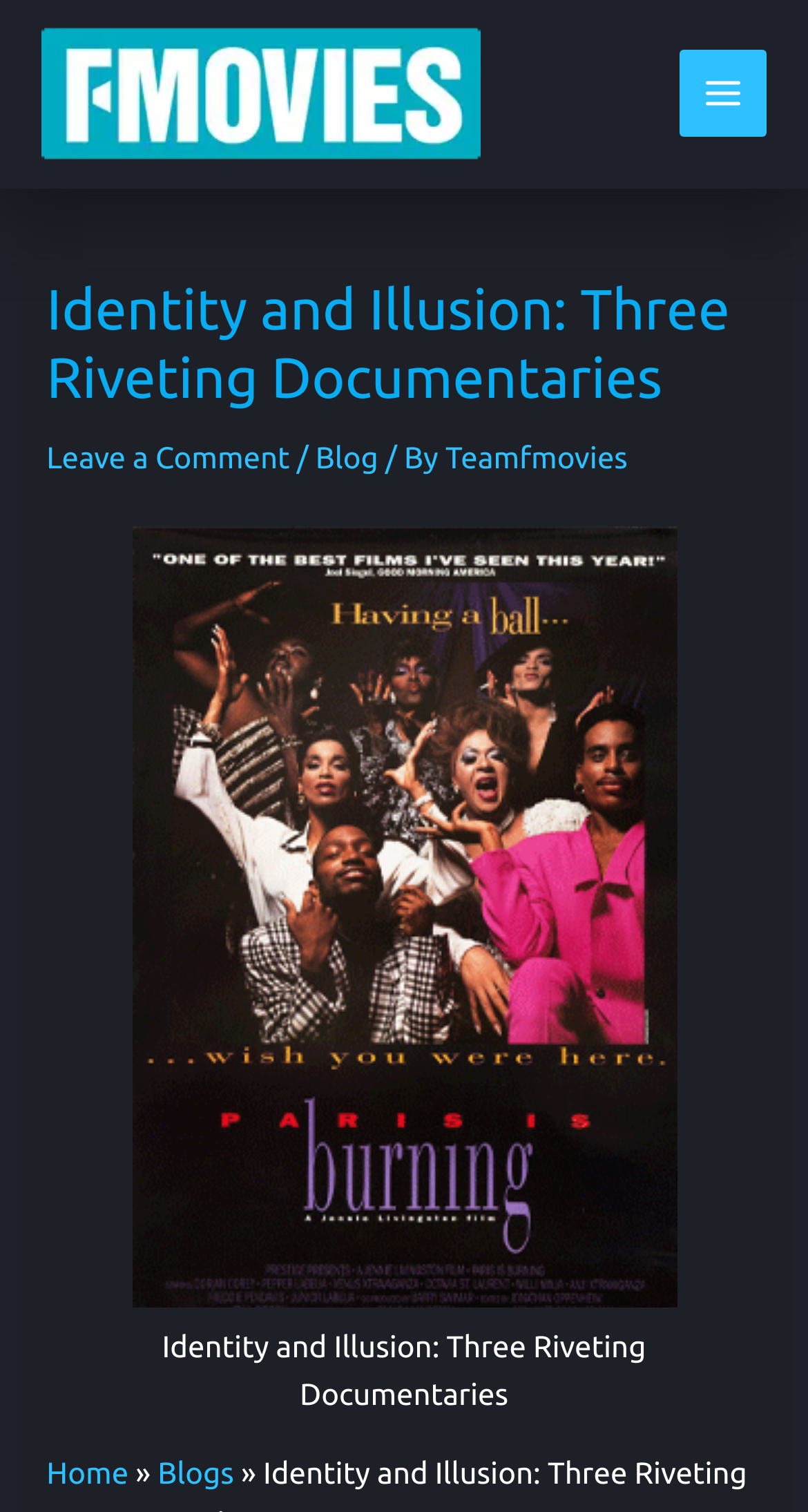Using the format (top-left x, top-left y, bottom-right x, bottom-right y), and given the element description, identify the bounding box coordinates within the screenshot: Main Menu

[0.841, 0.034, 0.949, 0.091]